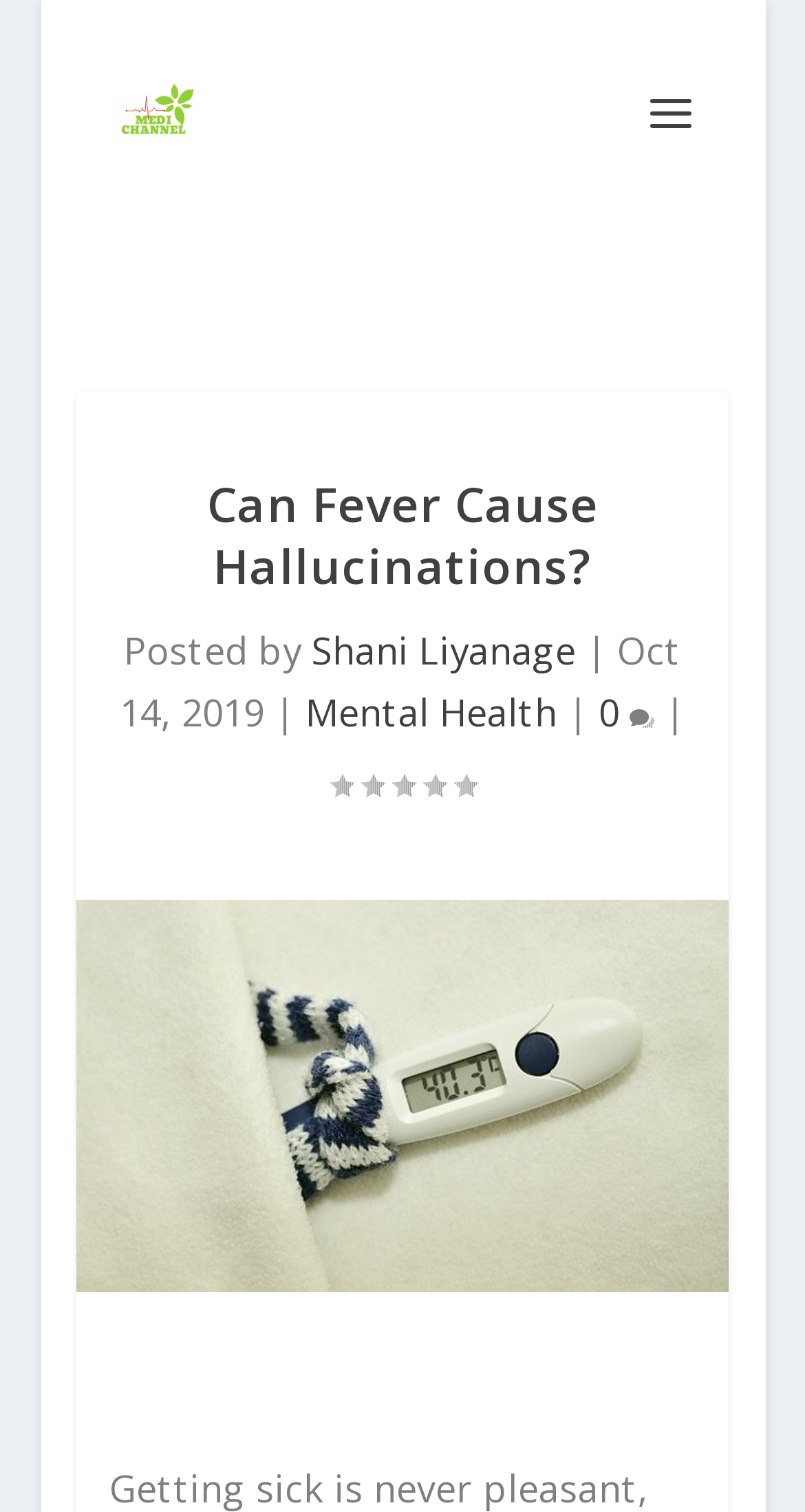What is the rating of this article?
Provide a comprehensive and detailed answer to the question.

I found the rating of the article by looking at the text 'Rating: 0.00' which indicates that the article has a rating of 0.00.